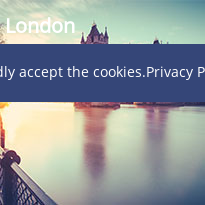Provide a comprehensive description of the image.

The image showcases a stunning view of London, featuring iconic architecture along the riverbank at sunset. In the foreground, soft pastel colors blend beautifully in the sky, reflecting off the water, creating a serene atmosphere that captures the charm of this vibrant city. The text overlay indicates that travelers can find exclusive travel deals, specifically highlighting fares starting from $425 for flights to London. This image exemplifies the appeal of London as a dream destination, inviting visitors to explore its rich history, culture, and attractions.